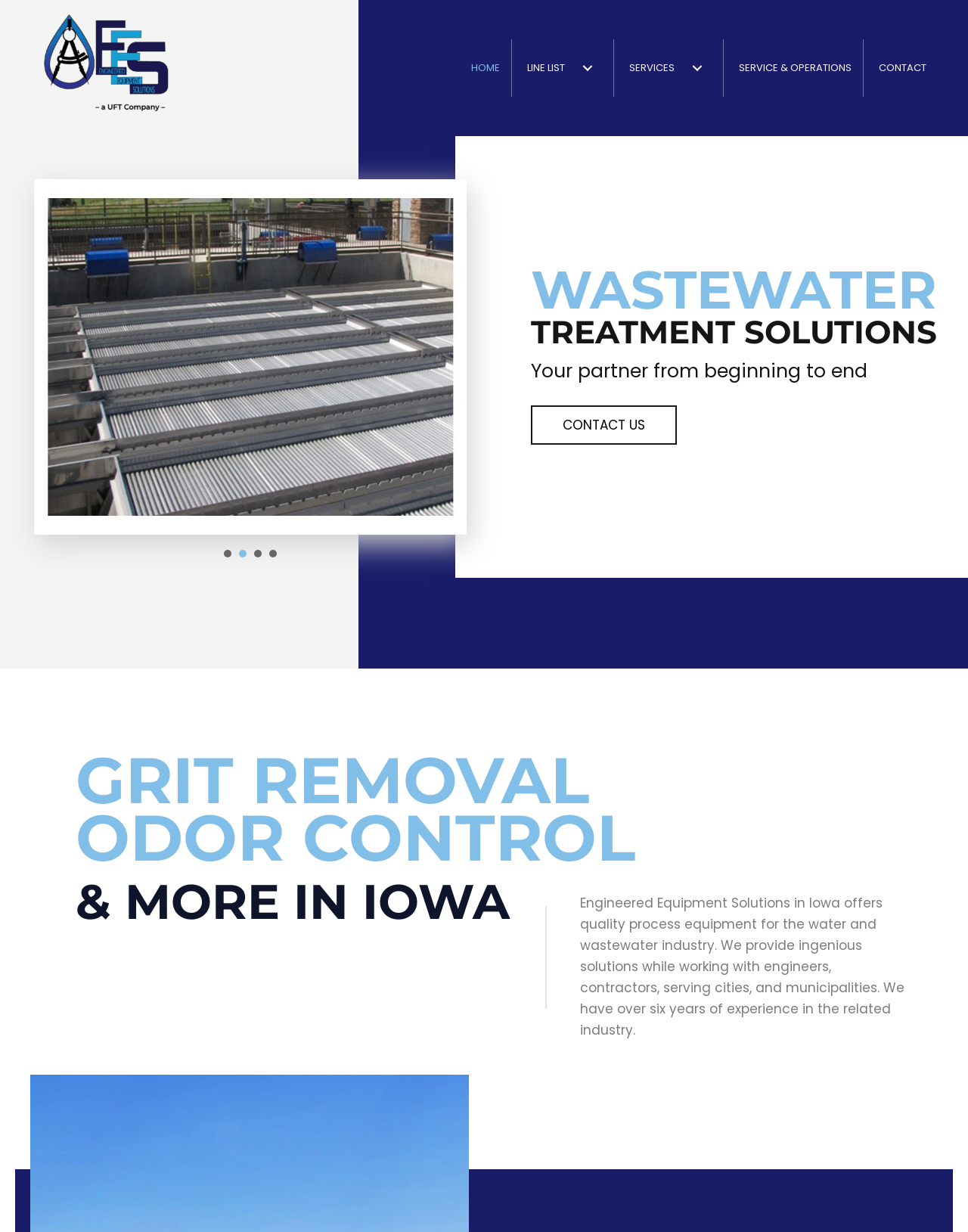Give a short answer using one word or phrase for the question:
What industry does Engineered Equipment Solutions serve?

water and wastewater